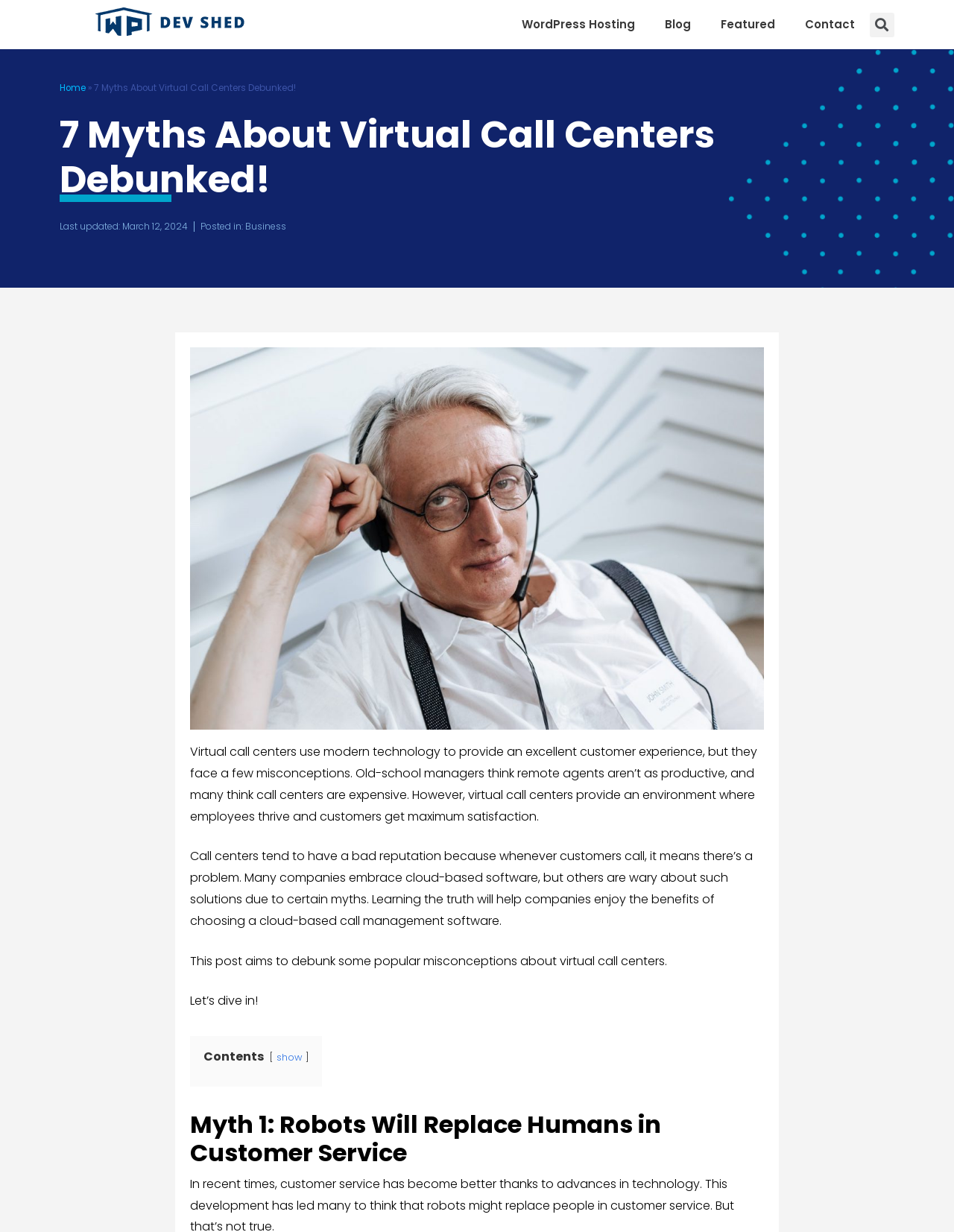What is the date of the last update?
Based on the image, provide your answer in one word or phrase.

March 12, 2024